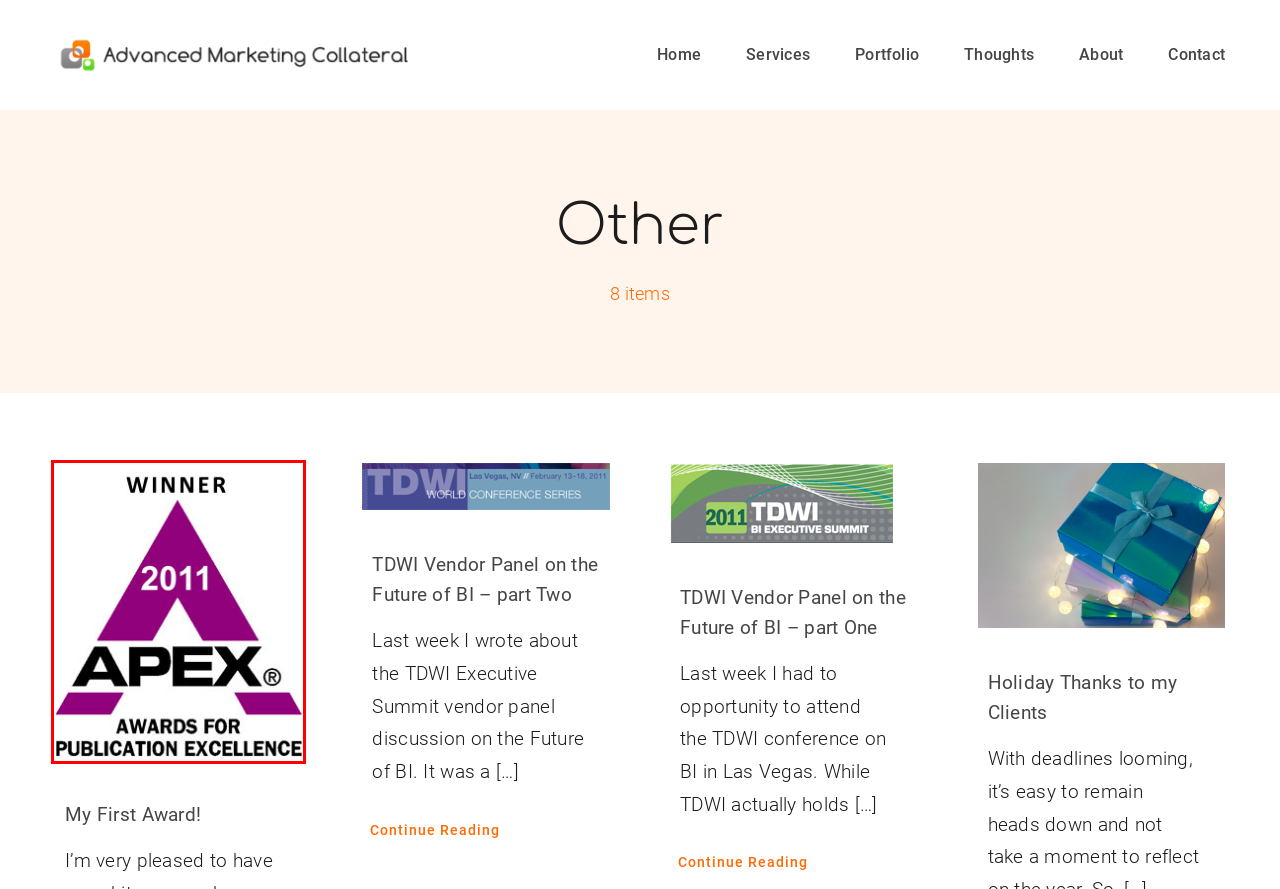Given a screenshot of a webpage with a red bounding box around an element, choose the most appropriate webpage description for the new page displayed after clicking the element within the bounding box. Here are the candidates:
A. TDWI Vendor Panel on the Future of BI – part Two - Advanced Marketing Collateral
B. About Me - Advanced Marketing Collateral
C. Holiday Thanks to my Clients - Advanced Marketing Collateral
D. TDWI Vendor Panel on the Future of BI – part One - Advanced Marketing Collateral
E. Home - Advanced Marketing Collateral
F. Contact Me - Advanced Marketing Collateral
G. Services - Advanced Marketing Collateral
H. My First Award! - Advanced Marketing Collateral

H